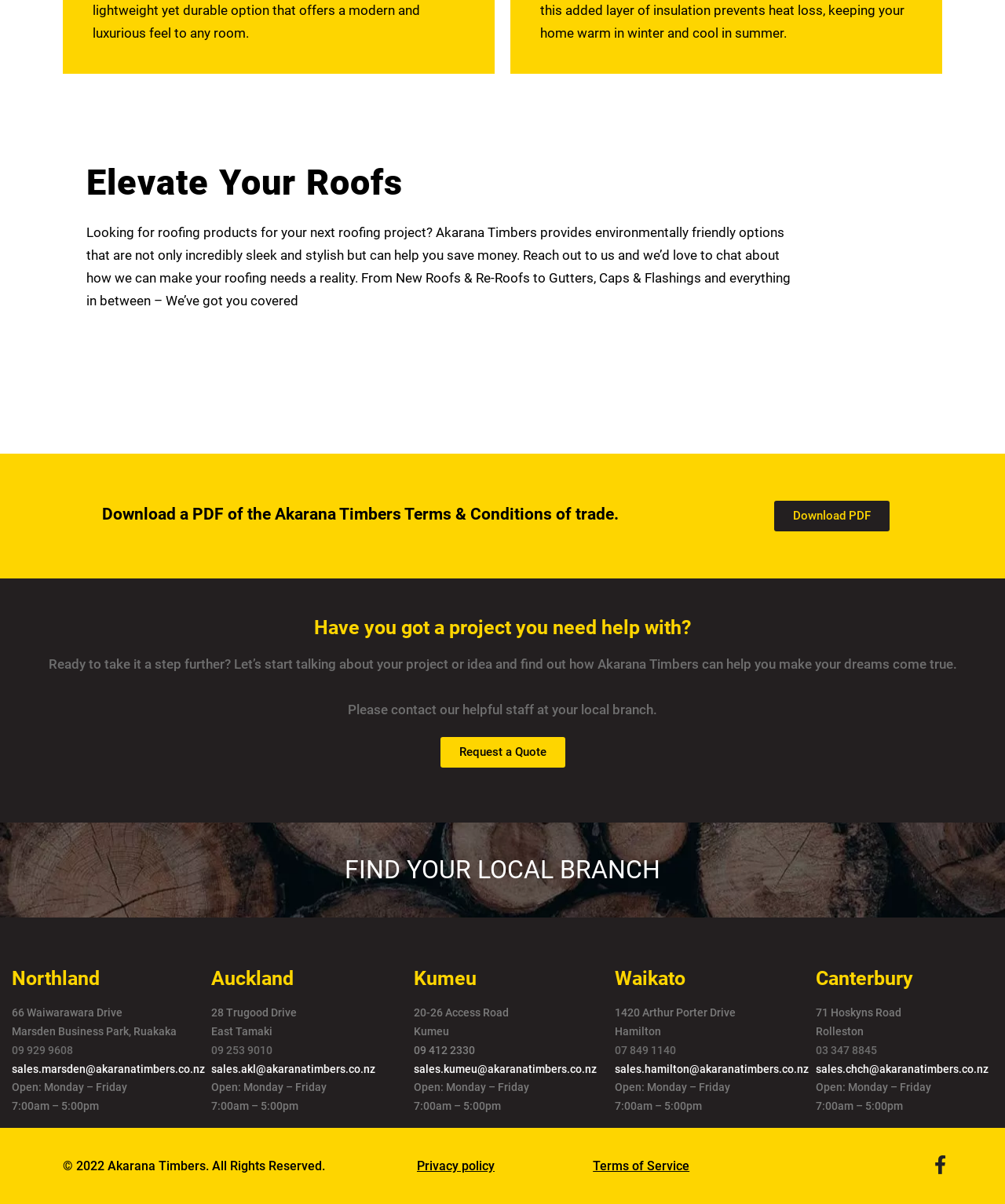Using the provided description Bookmark Us!, find the bounding box coordinates for the UI element. Provide the coordinates in (top-left x, top-left y, bottom-right x, bottom-right y) format, ensuring all values are between 0 and 1.

None